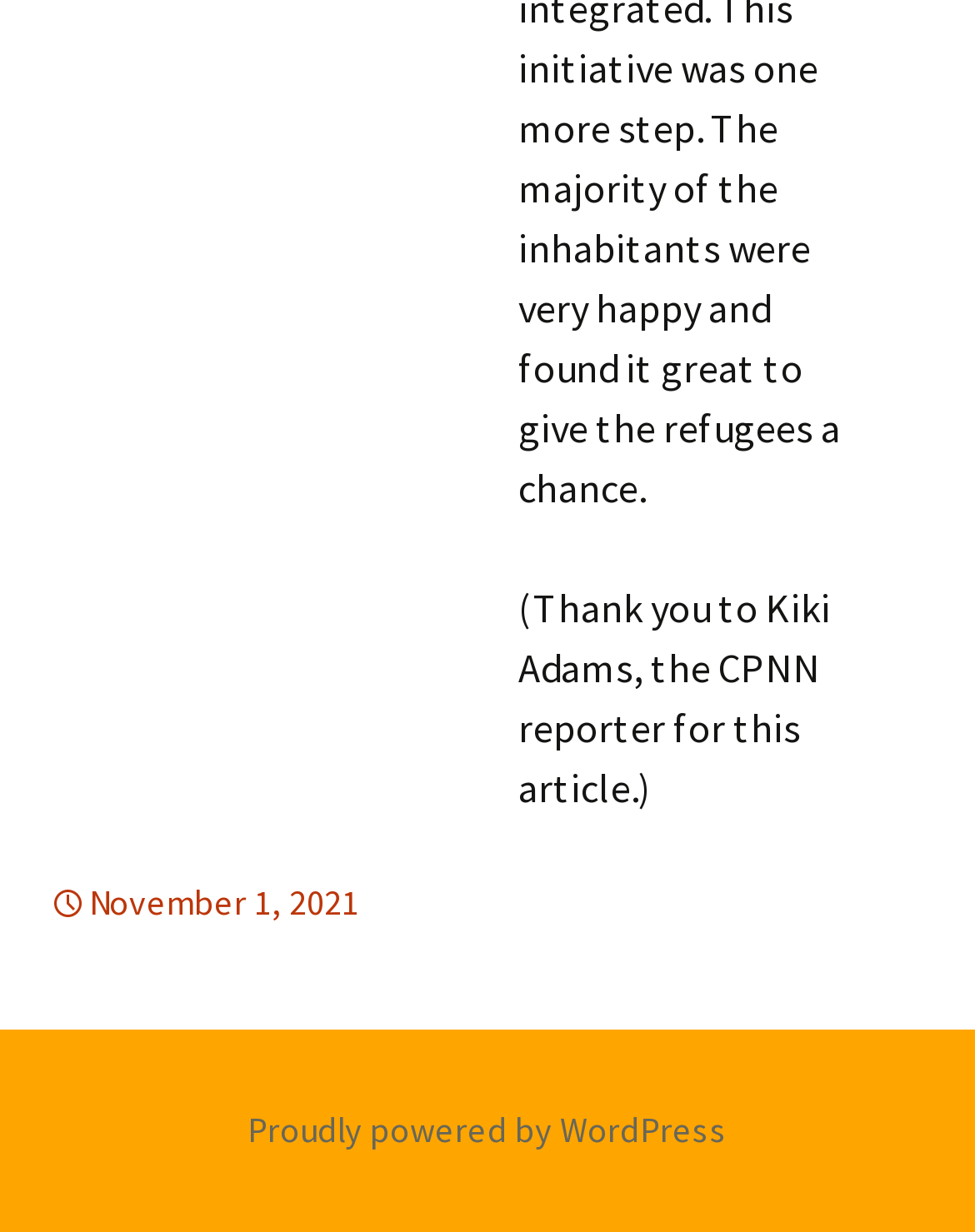Given the webpage screenshot, identify the bounding box of the UI element that matches this description: "Europe".

[0.419, 0.713, 0.571, 0.75]